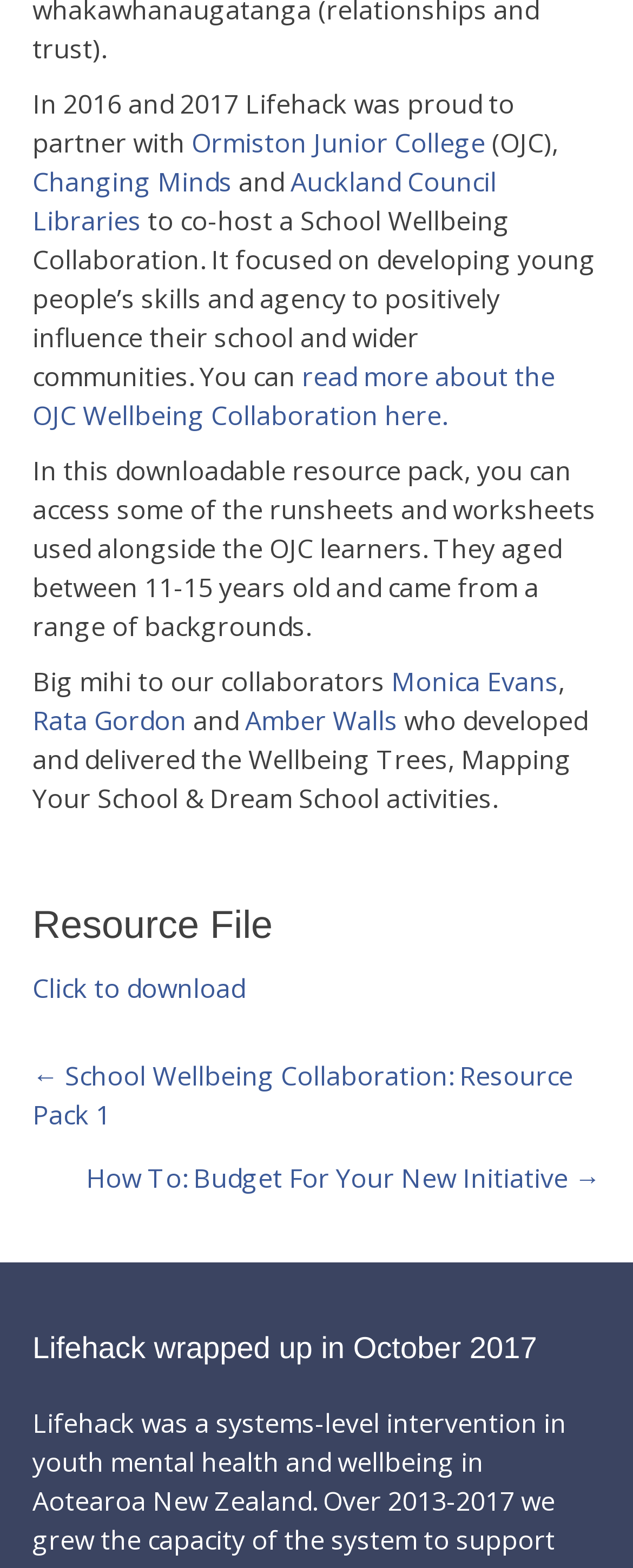Determine the coordinates of the bounding box for the clickable area needed to execute this instruction: "Visit the Ormiston Junior College website".

[0.303, 0.079, 0.767, 0.102]